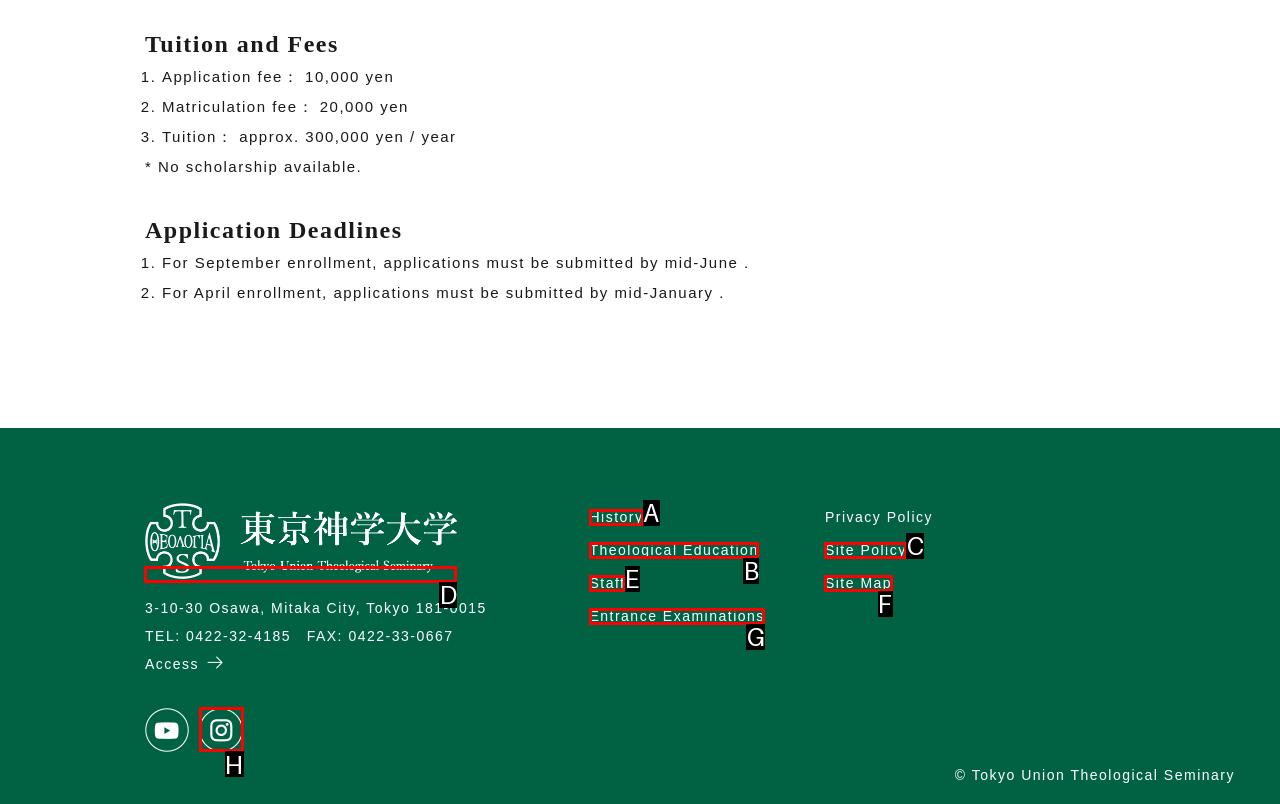Identify the correct UI element to click on to achieve the following task: Visit the 'TECHNICAL DISCUSSIONS' page Respond with the corresponding letter from the given choices.

None